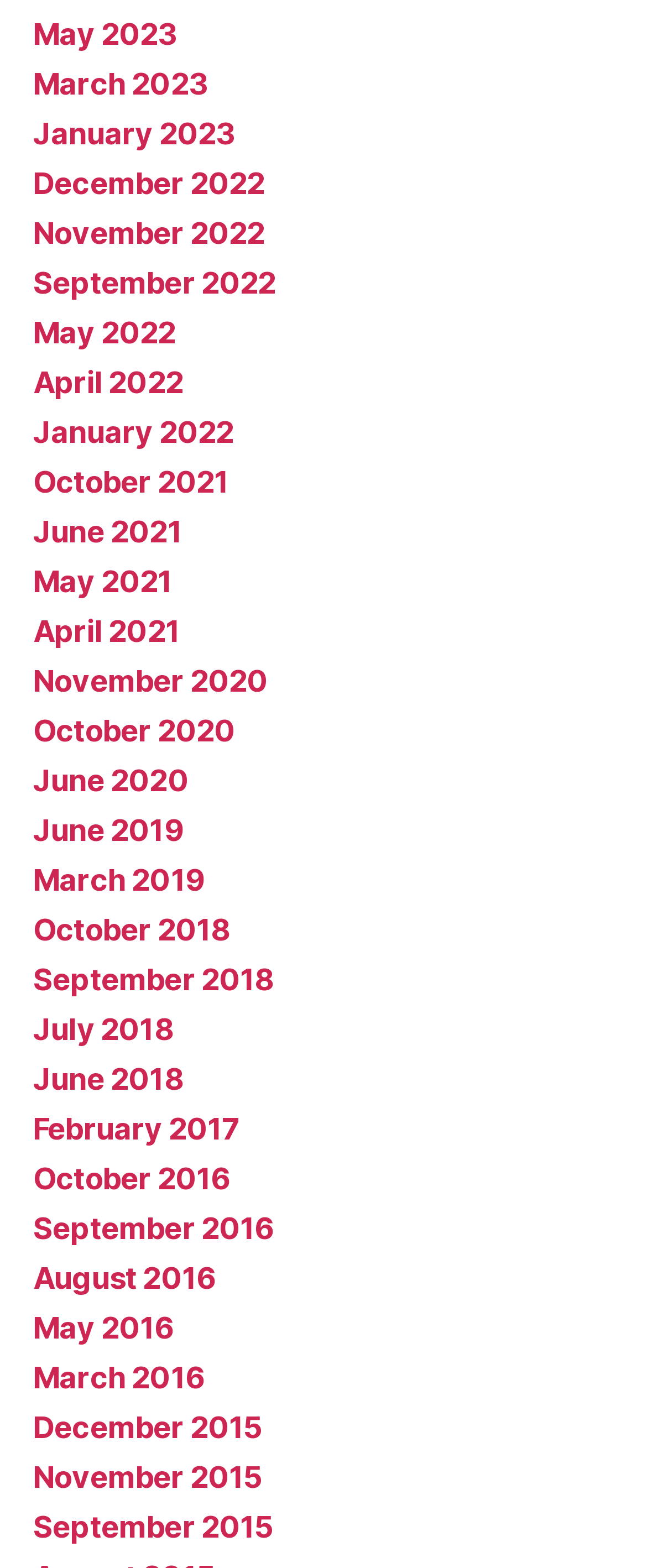Please respond to the question with a concise word or phrase:
How many links are available for the year 2022?

3